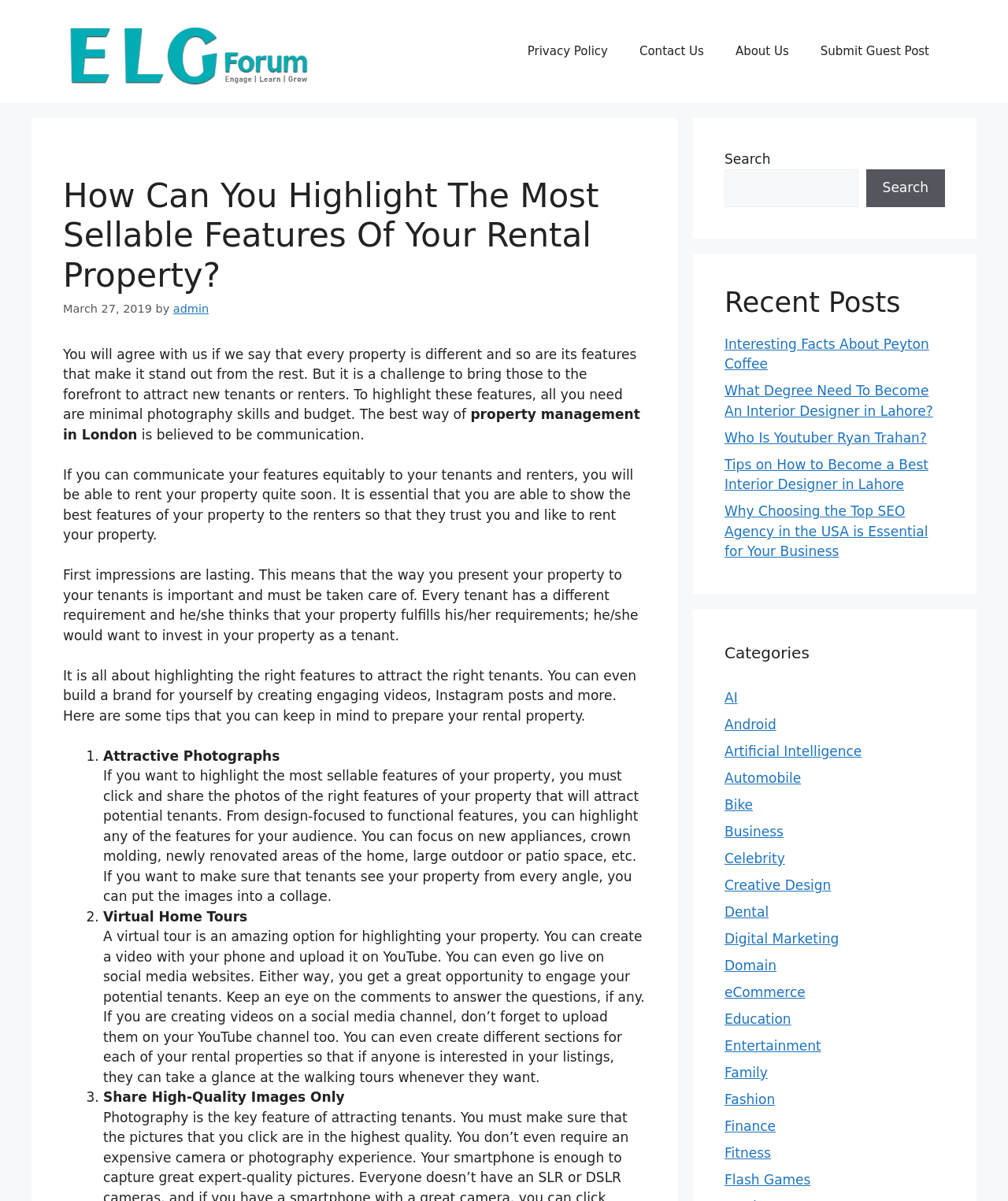What is the first tip to prepare a rental property? Examine the screenshot and reply using just one word or a brief phrase.

Attractive Photographs